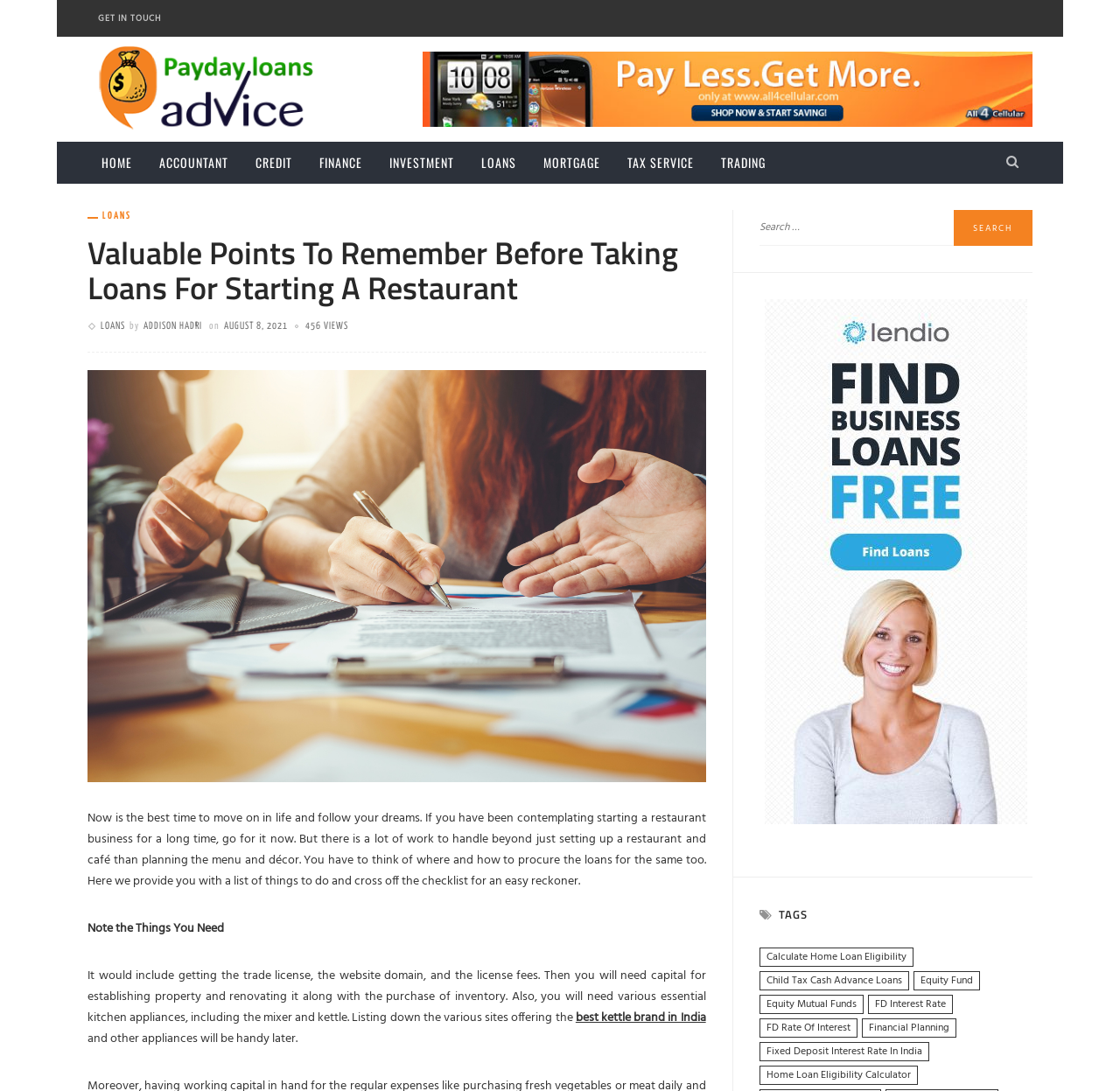What is the main heading displayed on the webpage? Please provide the text.

Valuable Points To Remember Before Taking Loans For Starting A Restaurant